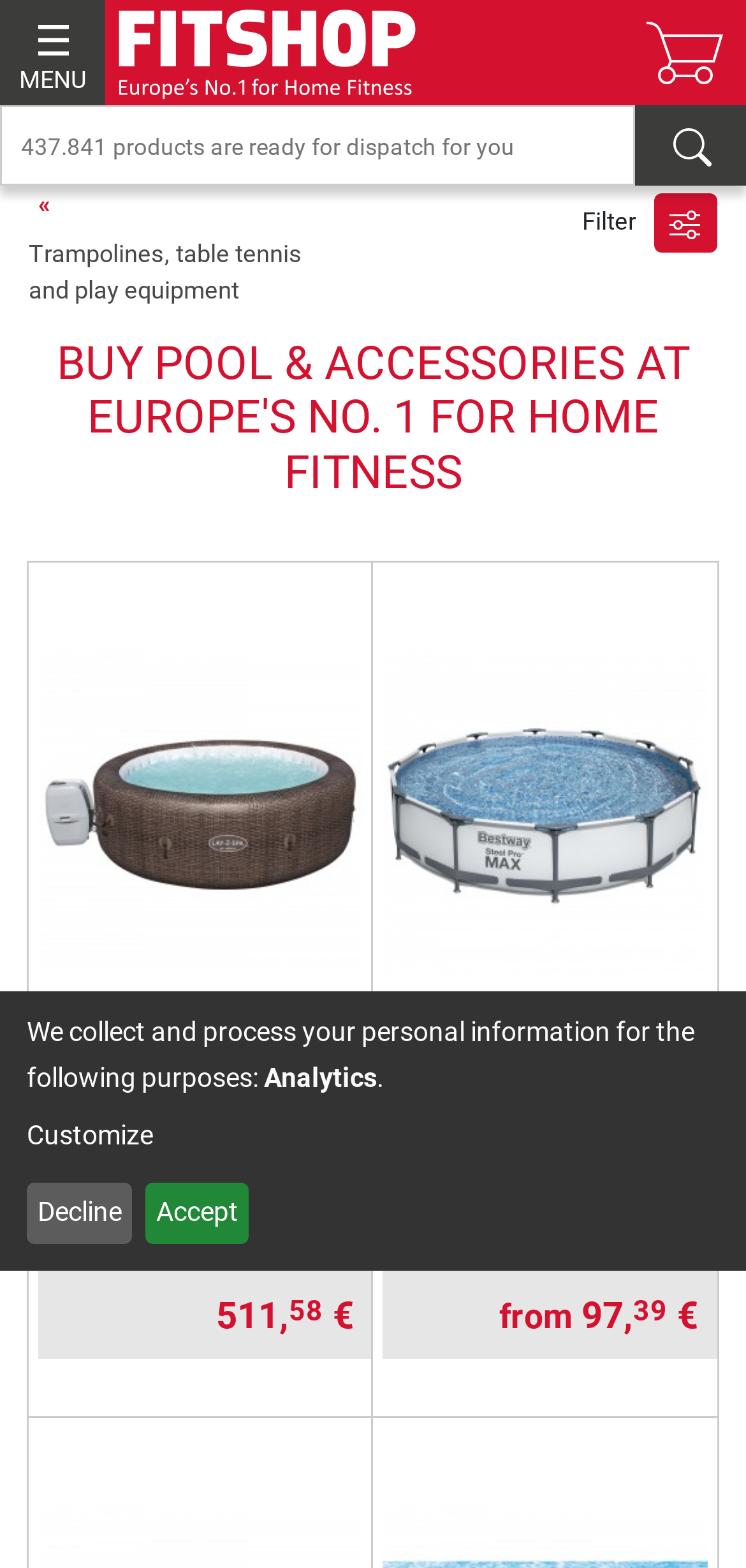Locate the bounding box coordinates of the element that needs to be clicked to carry out the instruction: "View shopping cart". The coordinates should be given as four float numbers ranging from 0 to 1, i.e., [left, top, right, bottom].

[0.867, 0.021, 1.0, 0.044]